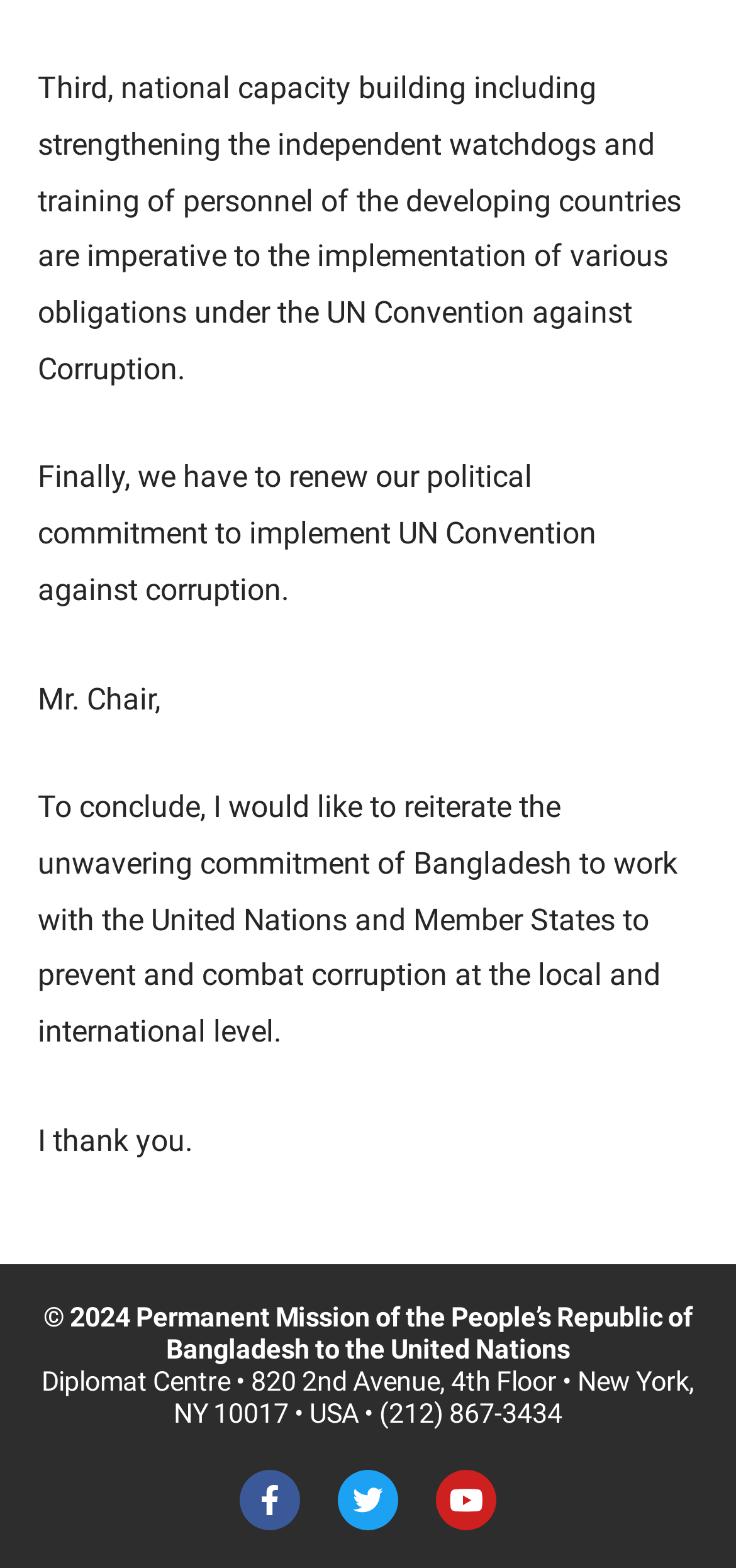What is the topic of the speech?
Look at the image and provide a short answer using one word or a phrase.

UN Convention against Corruption